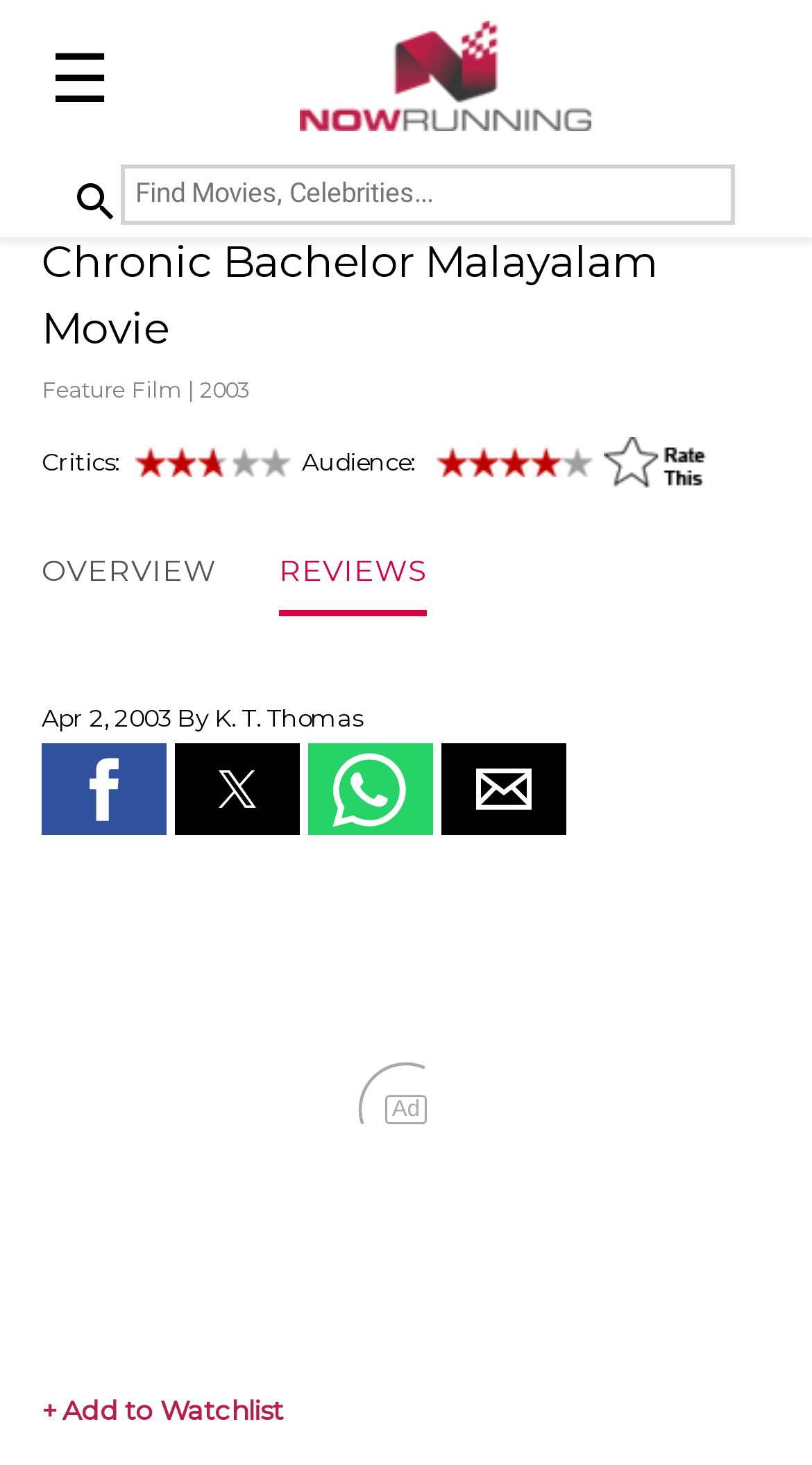Can you provide the bounding box coordinates for the element that should be clicked to implement the instruction: "Click Enjoy up to 30% Off Kyota Massage Chairs"?

None